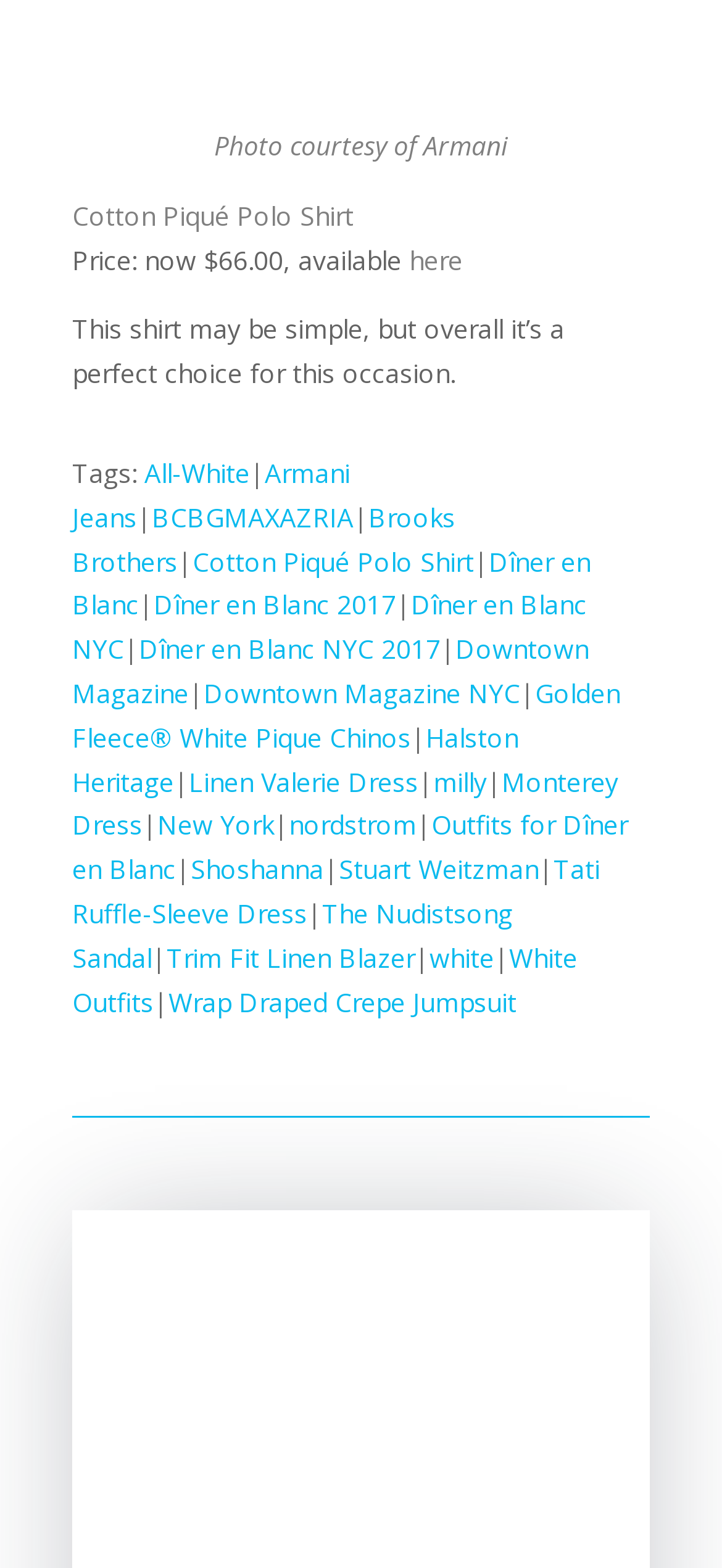Specify the bounding box coordinates of the element's area that should be clicked to execute the given instruction: "Explore the 'Dîner en Blanc' tag". The coordinates should be four float numbers between 0 and 1, i.e., [left, top, right, bottom].

[0.1, 0.346, 0.818, 0.397]